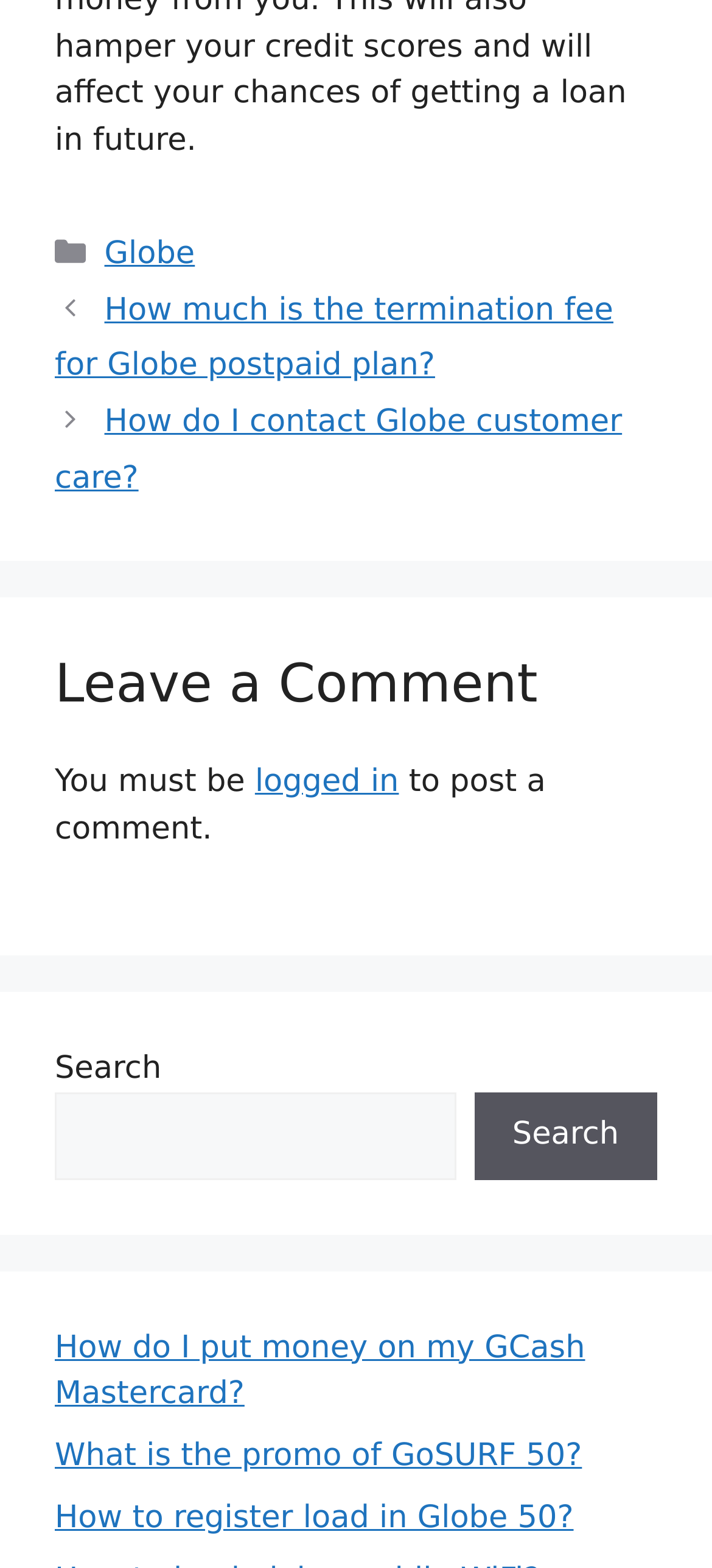Please provide the bounding box coordinates for the element that needs to be clicked to perform the instruction: "Search for something". The coordinates must consist of four float numbers between 0 and 1, formatted as [left, top, right, bottom].

[0.077, 0.697, 0.64, 0.752]